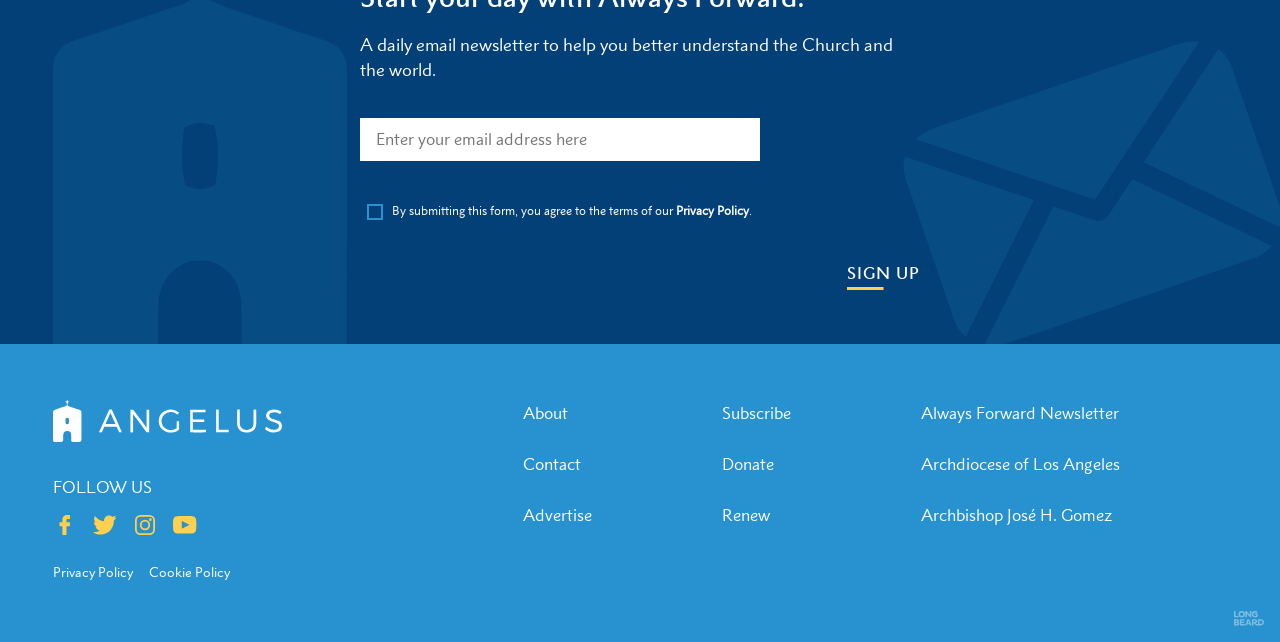Please predict the bounding box coordinates of the element's region where a click is necessary to complete the following instruction: "Click SIGN UP". The coordinates should be represented by four float numbers between 0 and 1, i.e., [left, top, right, bottom].

[0.662, 0.411, 0.719, 0.452]